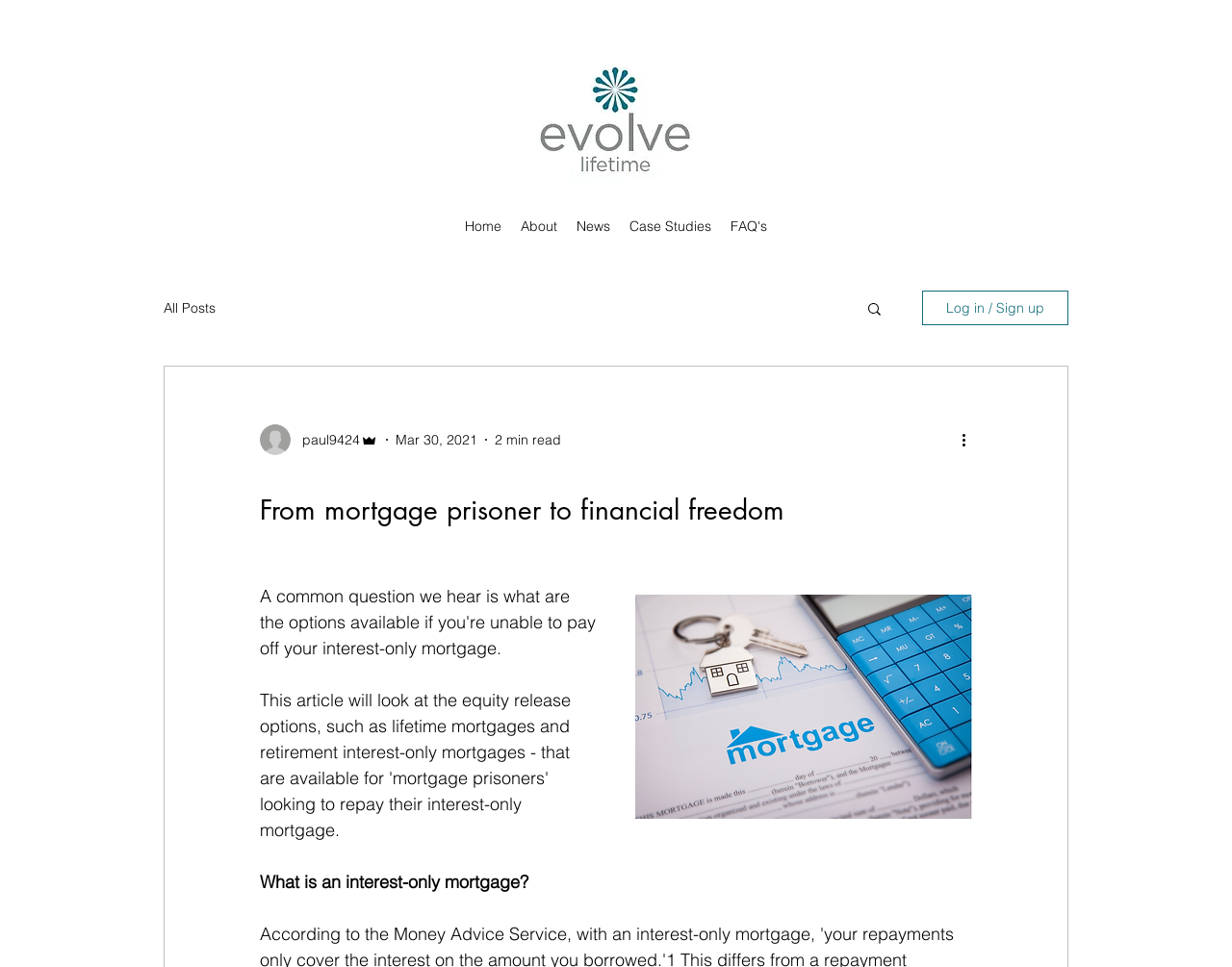Provide a short answer to the following question with just one word or phrase: What is the topic of the article?

interest-only mortgage